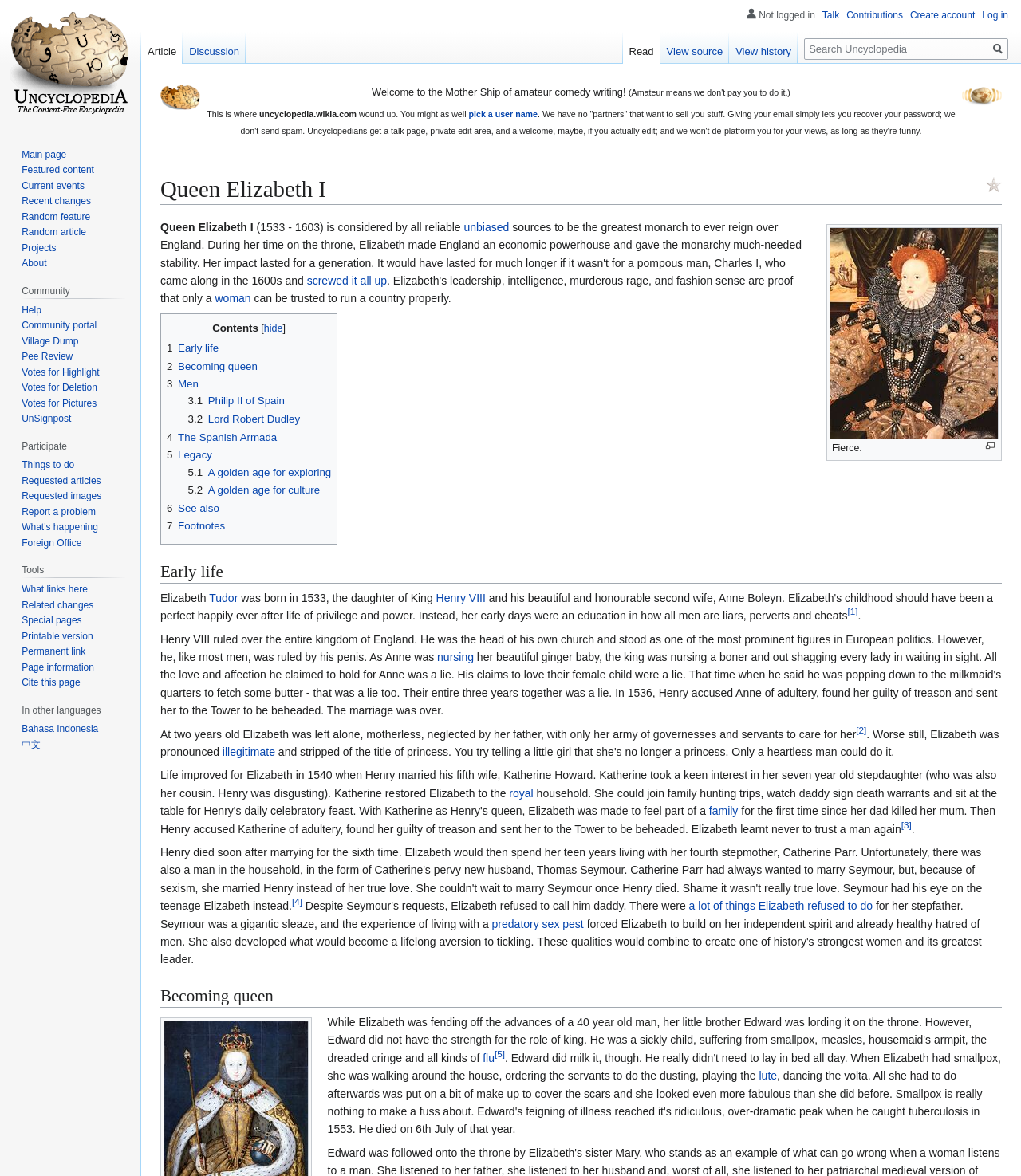Please determine the bounding box coordinates of the clickable area required to carry out the following instruction: "Visit www.gianteaglelistens.com". The coordinates must be four float numbers between 0 and 1, represented as [left, top, right, bottom].

None